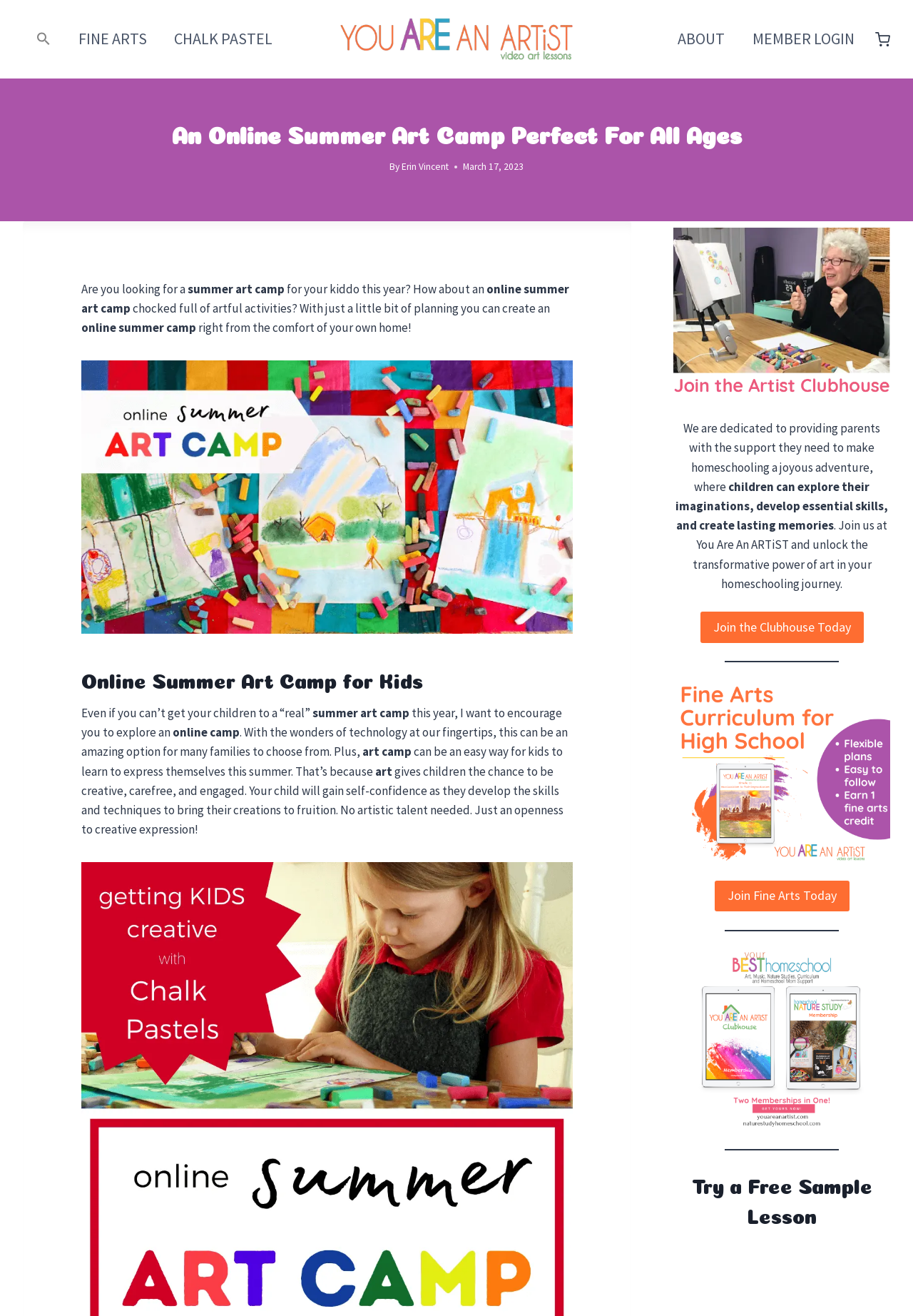Can you find and provide the main heading text of this webpage?

An Online Summer Art Camp Perfect For All Ages